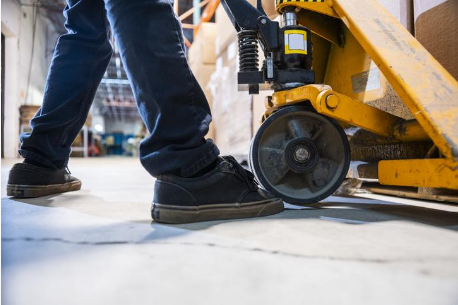Please answer the following question using a single word or phrase: 
What is the primary function of the yellow wheel assembly?

Transporting goods